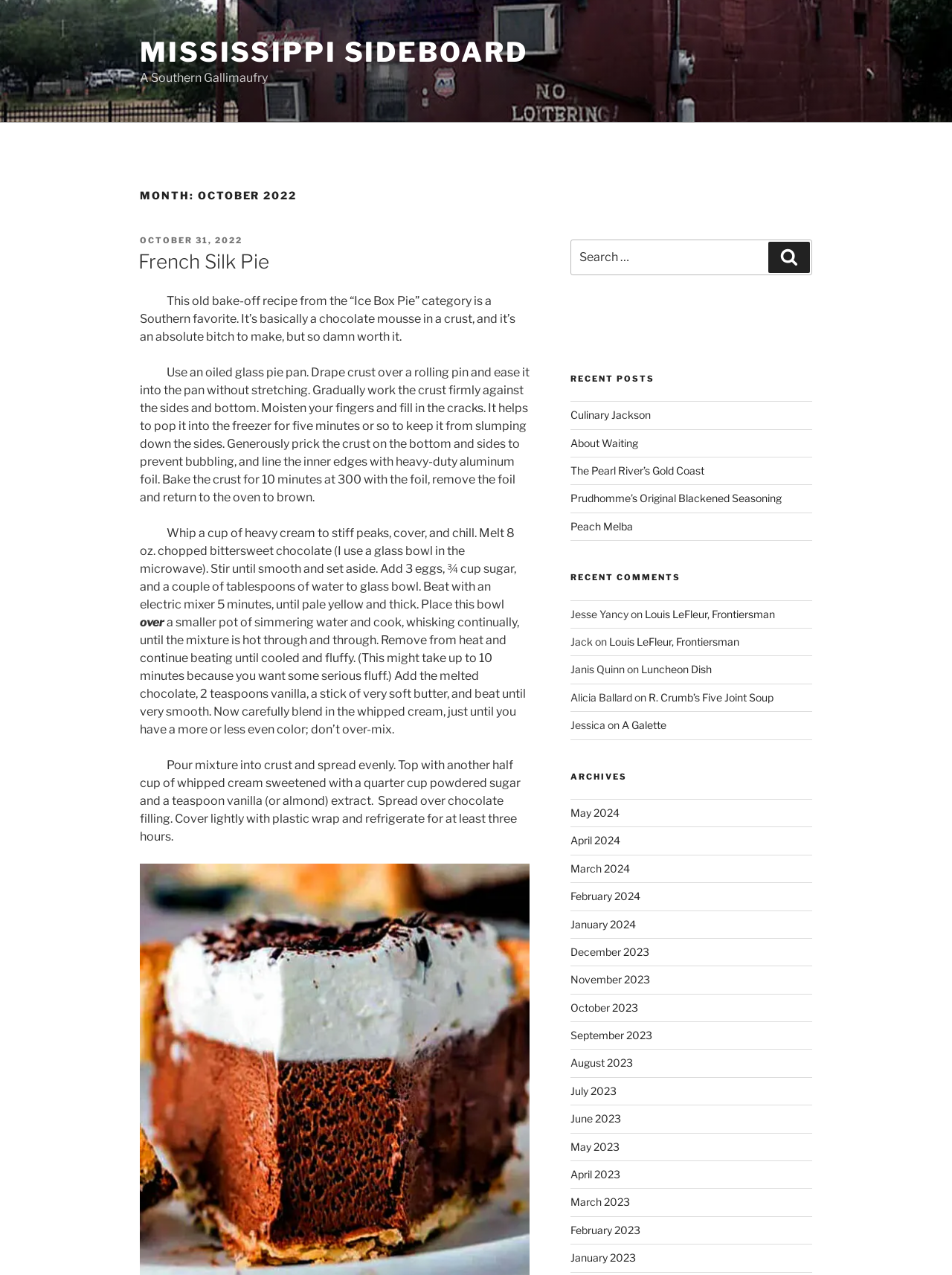Give a short answer to this question using one word or a phrase:
How many hours should the mixture be refrigerated?

at least three hours